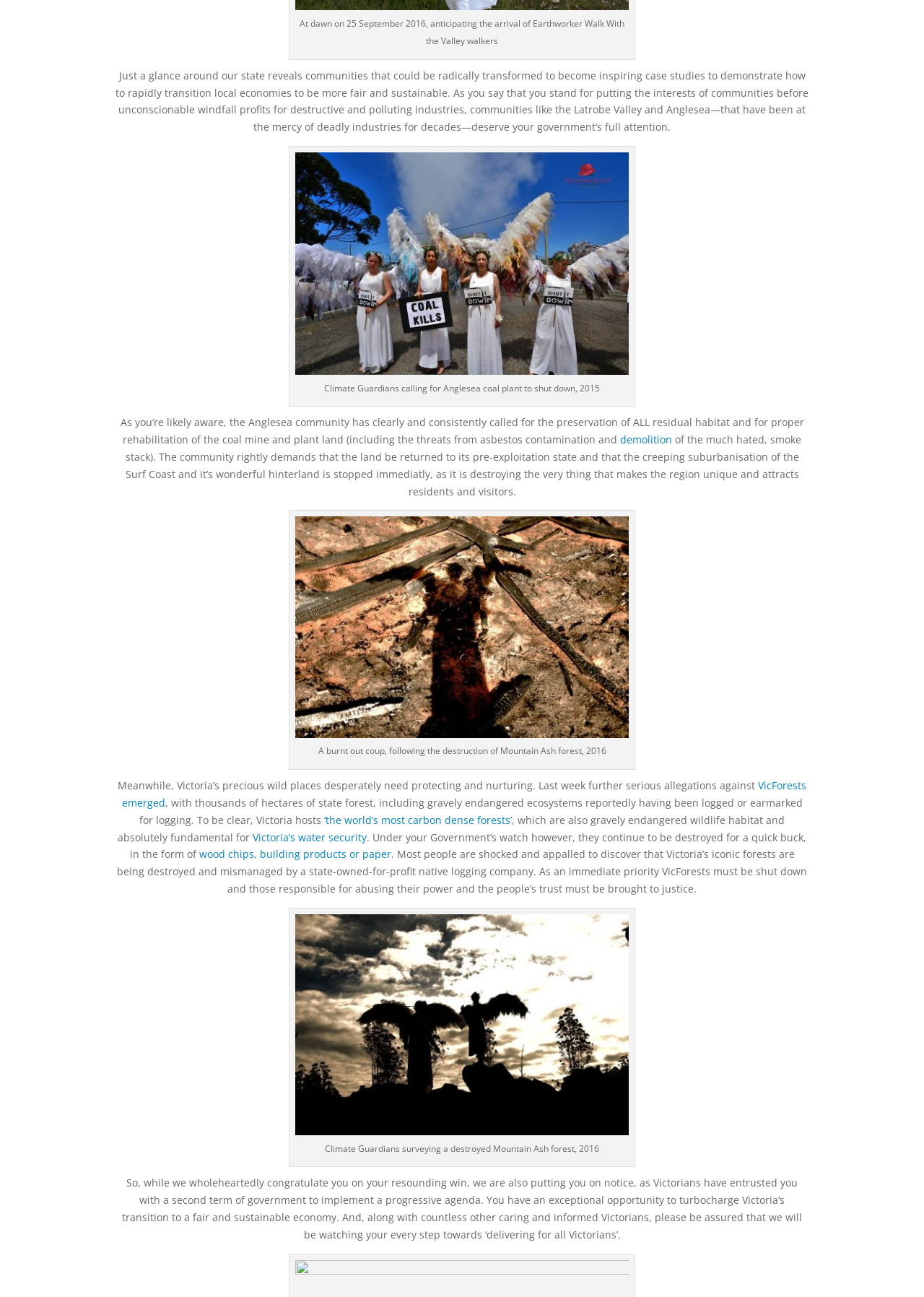Please examine the image and answer the question with a detailed explanation:
What is the author's tone in this webpage?

The author's tone can be inferred from the language used, which is strong and critical. The text mentions 'deadly industries', 'unconscionable windfall profits', and 'abusing their power', indicating a sense of urgency and criticism towards the current state of environmental affairs.